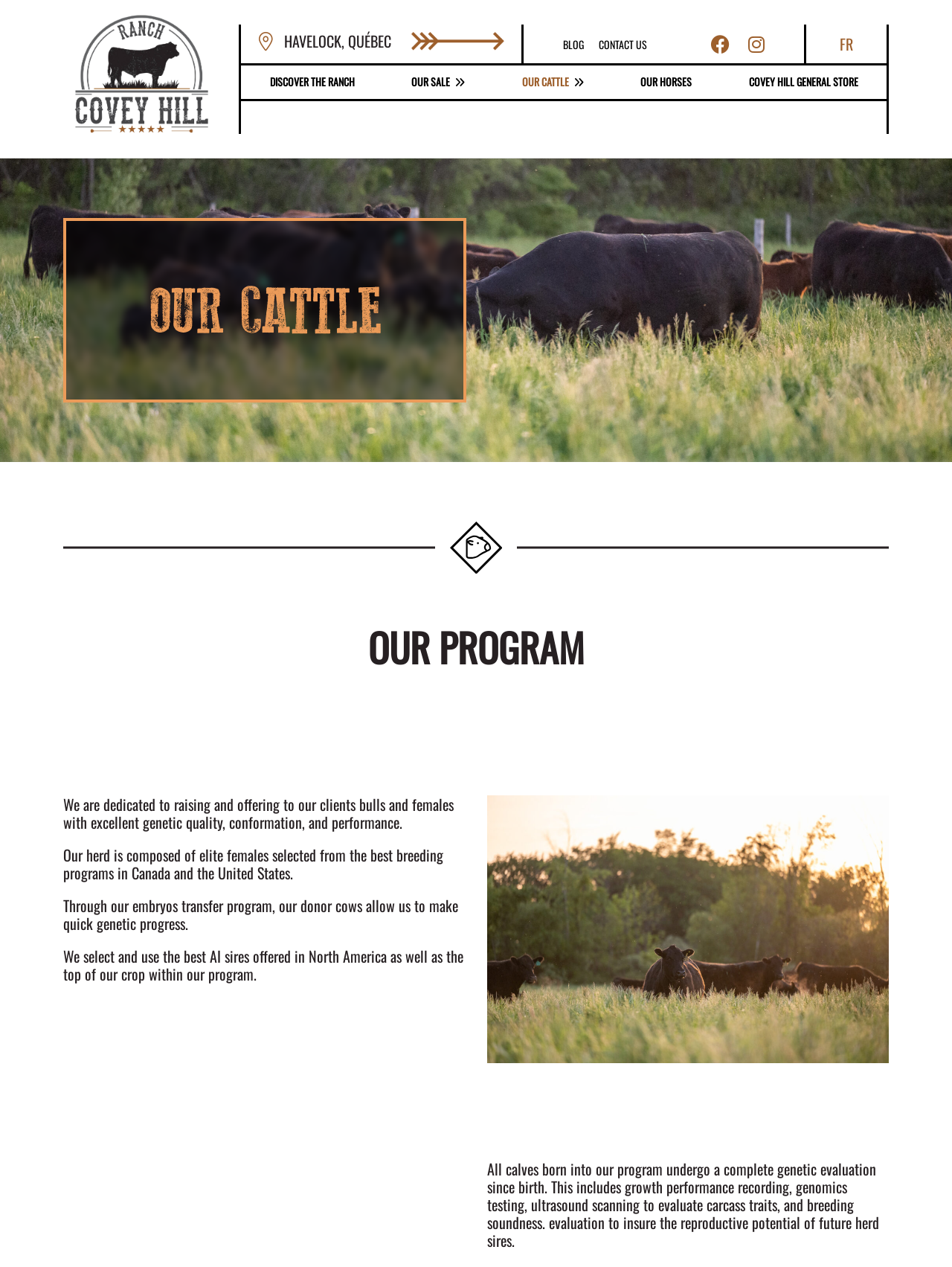Using the element description provided, determine the bounding box coordinates in the format (top-left x, top-left y, bottom-right x, bottom-right y). Ensure that all values are floating point numbers between 0 and 1. Element description: Blog

[0.584, 0.028, 0.621, 0.042]